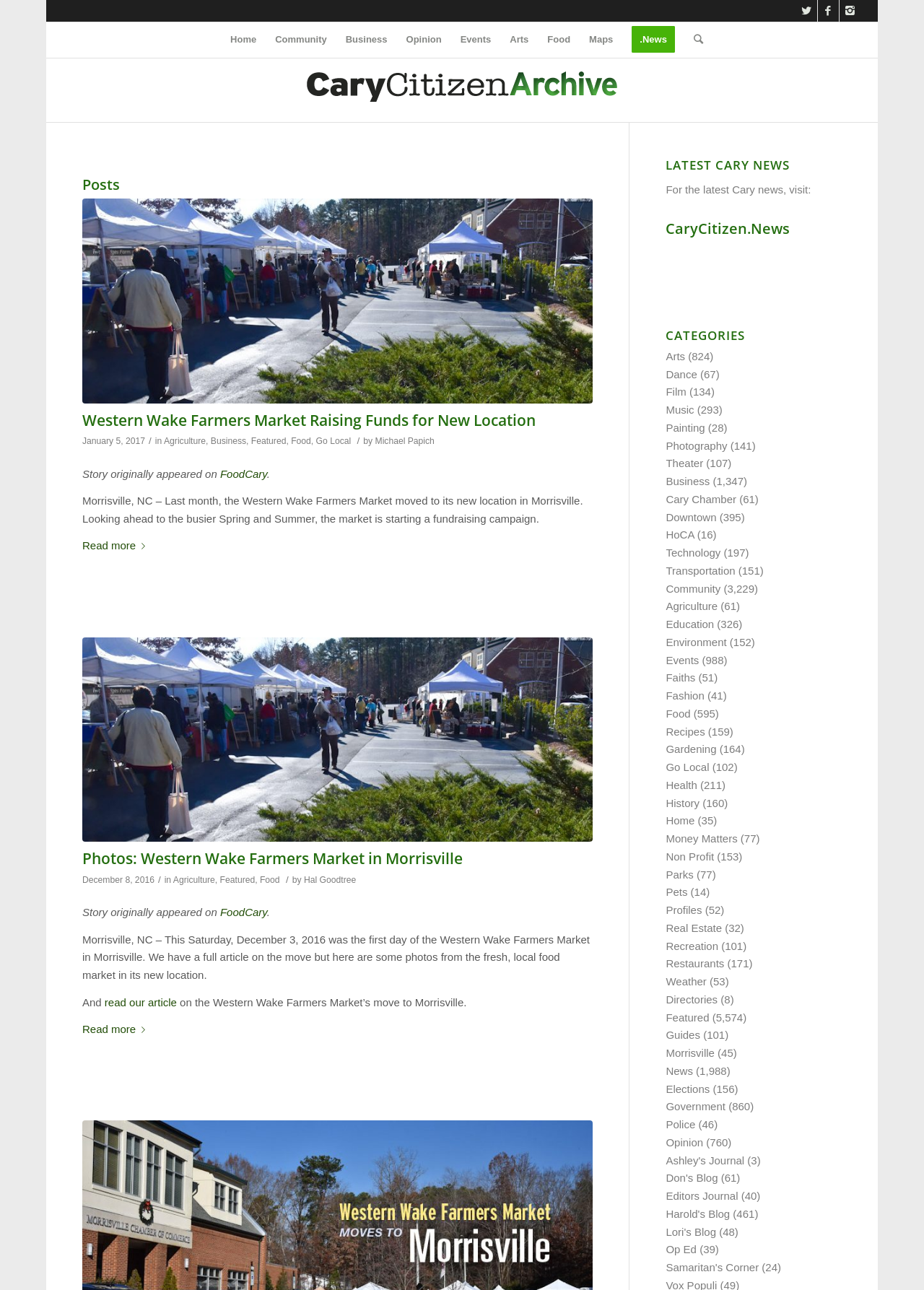Find the bounding box coordinates for the UI element whose description is: "Downtown". The coordinates should be four float numbers between 0 and 1, in the format [left, top, right, bottom].

[0.721, 0.396, 0.775, 0.405]